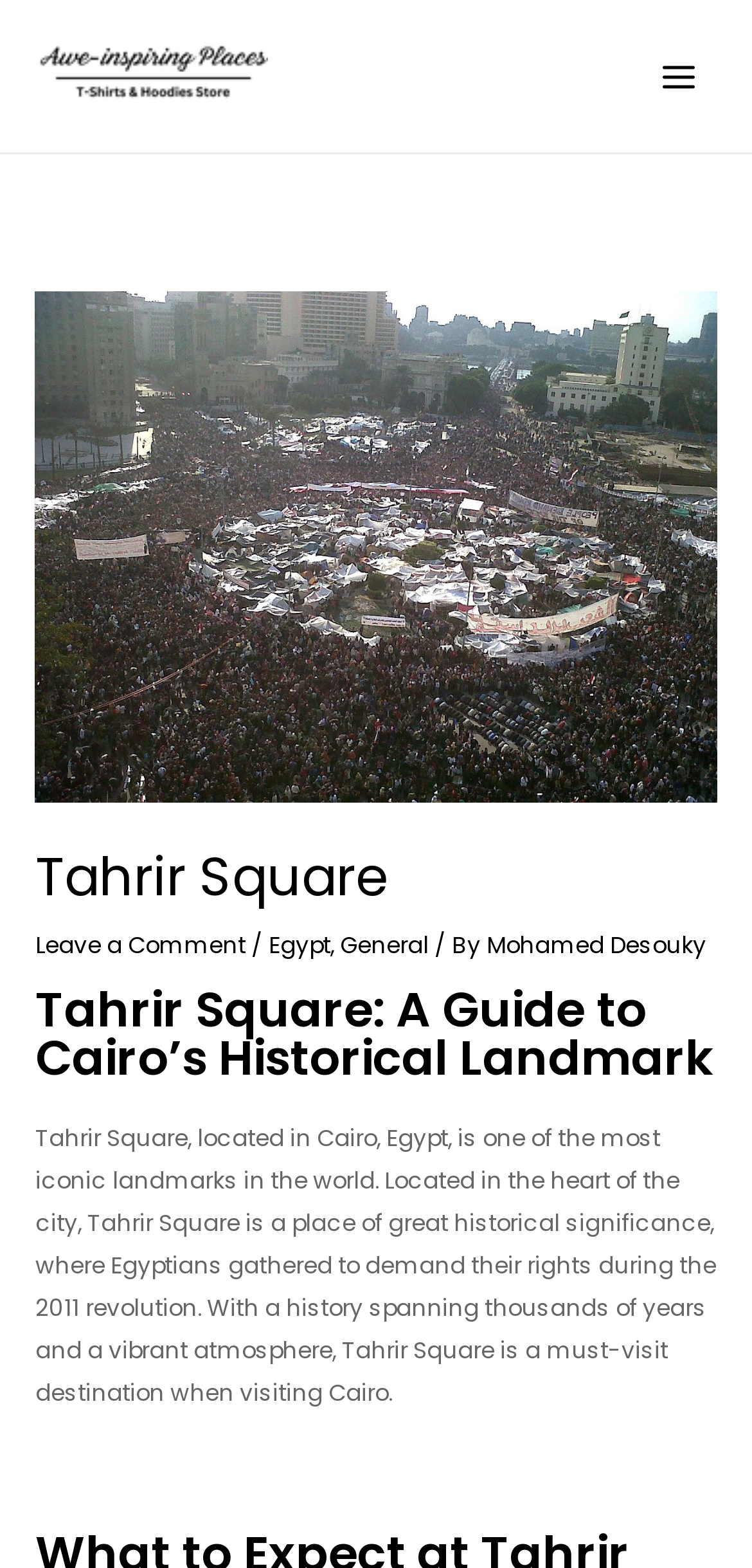Provide a comprehensive caption for the webpage.

The webpage is about Tahrir Square, a historic landmark in Cairo, Egypt. At the top left corner, there is a logo of "Awe-inspiring Places" with a link to the website. On the top right corner, there is a main menu button. 

Below the logo, there is a large header section that spans almost the entire width of the page. Within this section, there is a large image of Tahrir Square, followed by a heading that reads "Tahrir Square". Below the heading, there are links to "Leave a Comment", "Egypt", and "General", separated by slashes. The author's name, "Mohamed Desouky", is also mentioned in this section.

Further down, there is another heading that reads "Tahrir Square: A Guide to Cairo’s Historical Landmark". Below this heading, there is a large block of text that provides a detailed description of Tahrir Square, its location, historical significance, and its vibrant atmosphere. The text also mentions the 2011 revolution and the importance of visiting the square when in Cairo.